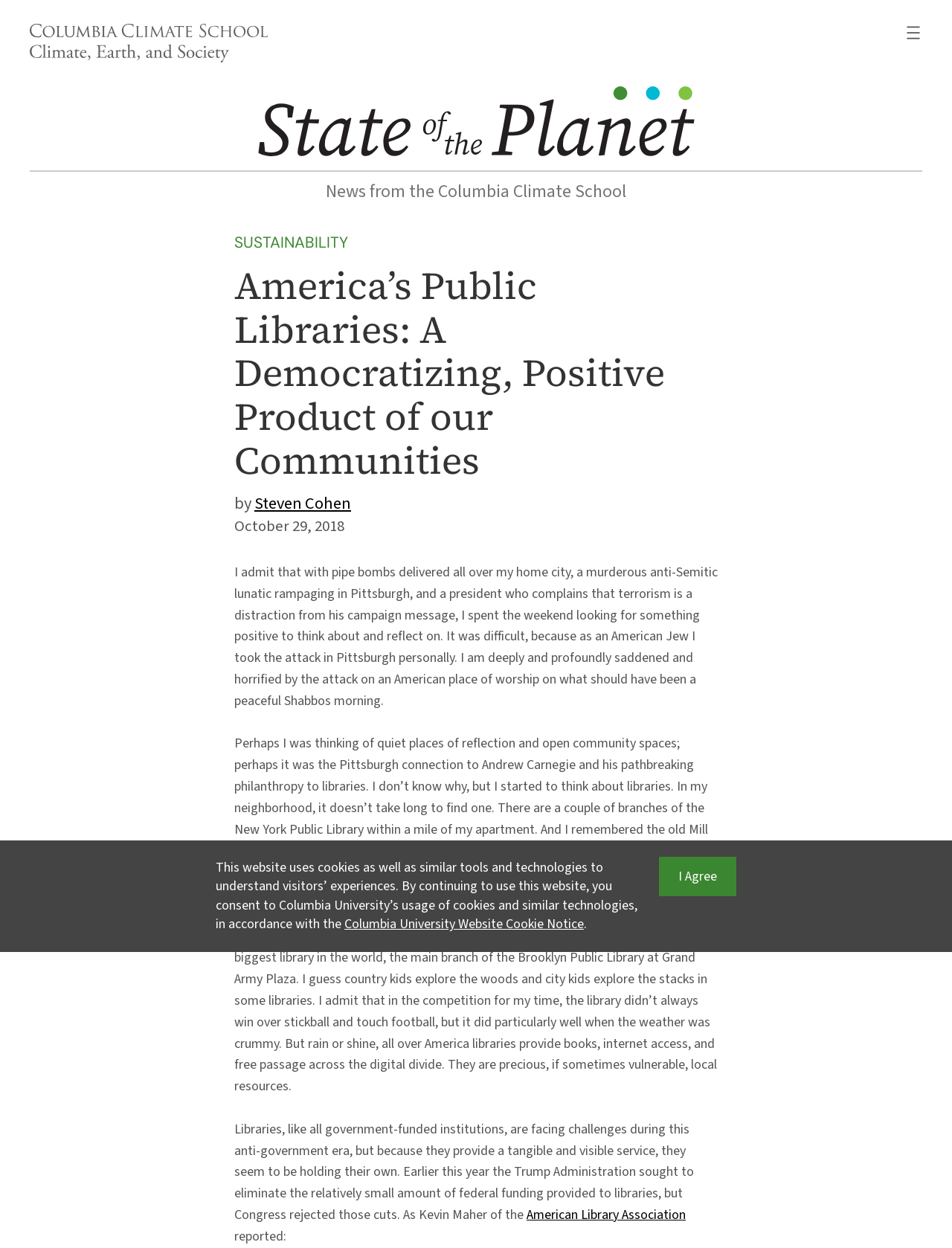Detail the various sections and features present on the webpage.

The webpage is about the importance of public libraries in America, with a focus on their democratizing and positive impact on communities. At the top left of the page, there is a figure with a link to the Columbia Climate School, accompanied by an image. To the right of this, there is a navigation menu with a button to open a menu dialog.

Below this, there is a prominent link to the "State of the Planet" website, accompanied by an image. A horizontal separator line divides this section from the main content.

The main content begins with a heading that reads "America’s Public Libraries: A Democratizing, Positive Product of our Communities." Below this, there is a link to the category "SUSTAINABILITY" and a link to the author's name, Steven Cohen. The article's publication date, October 29, 2018, is also displayed.

The article's text is divided into several paragraphs, which discuss the author's reflections on the importance of libraries in the face of negative events. The author reminisces about their childhood experiences in libraries and highlights the valuable services they provide, including book access, internet access, and bridging the digital divide.

The article also mentions the challenges libraries face in the current anti-government era, but notes that they have been able to hold their own due to their tangible and visible services. A link to the American Library Association is provided, and the article concludes with a quote from Kevin Maher.

At the bottom of the page, there is a link to agree to the website's terms and a notice about the use of cookies on the website, with a button to learn more about Columbia University's cookie policy.